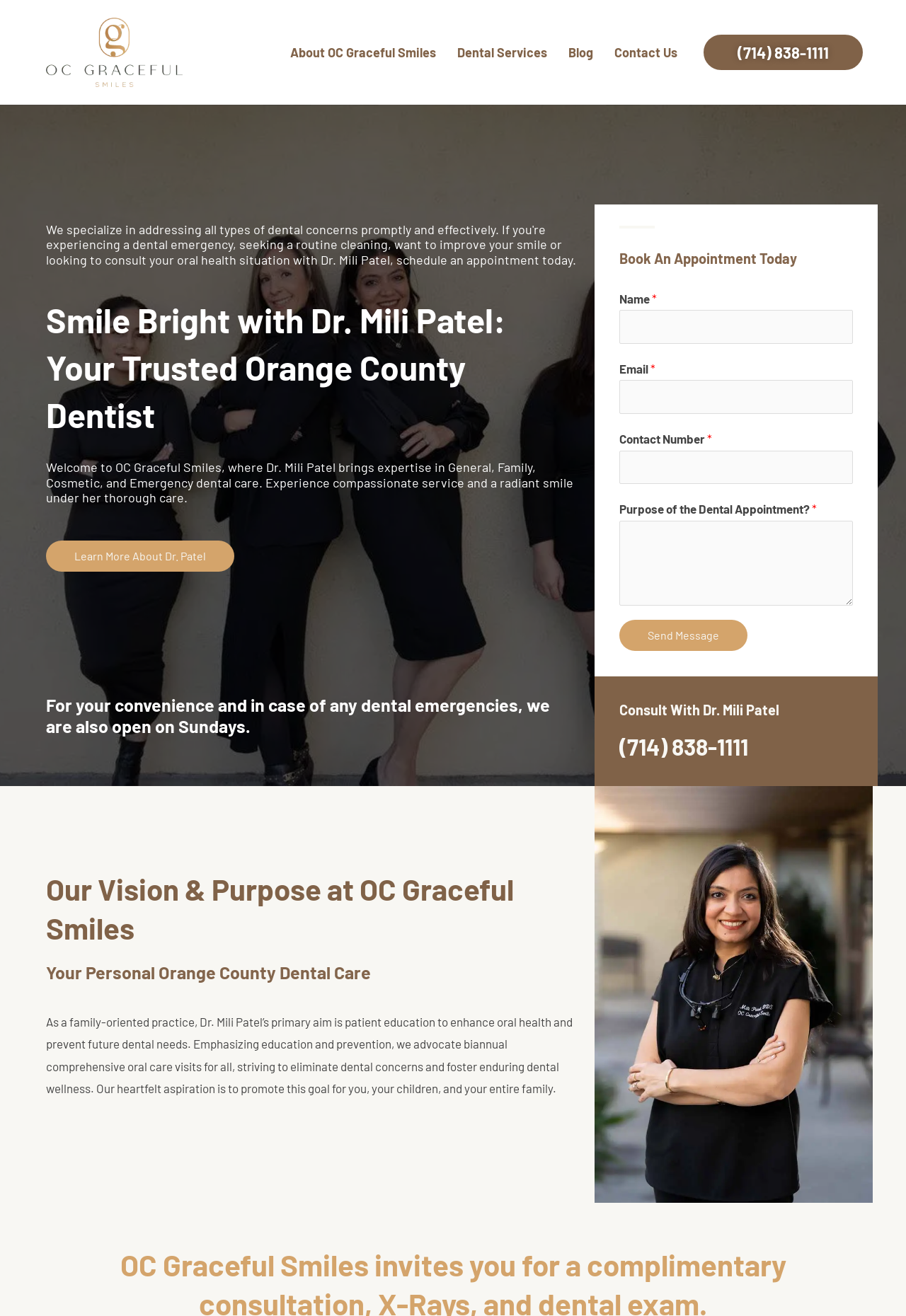Can you identify and provide the main heading of the webpage?

Smile Bright with Dr. Mili Patel: Your Trusted Orange County Dentist